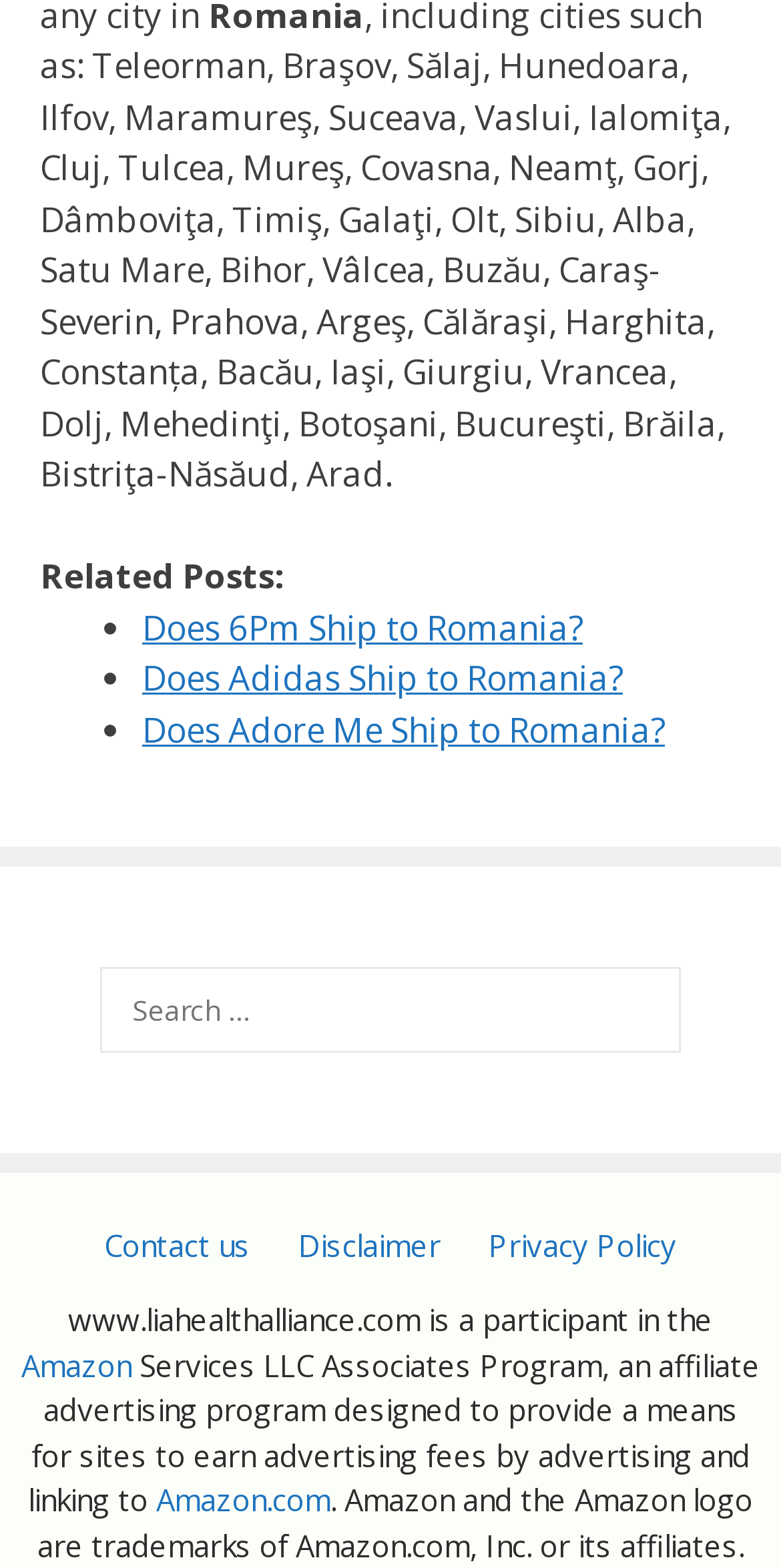Please identify the bounding box coordinates of the element's region that needs to be clicked to fulfill the following instruction: "Visit Amazon". The bounding box coordinates should consist of four float numbers between 0 and 1, i.e., [left, top, right, bottom].

[0.027, 0.857, 0.168, 0.883]